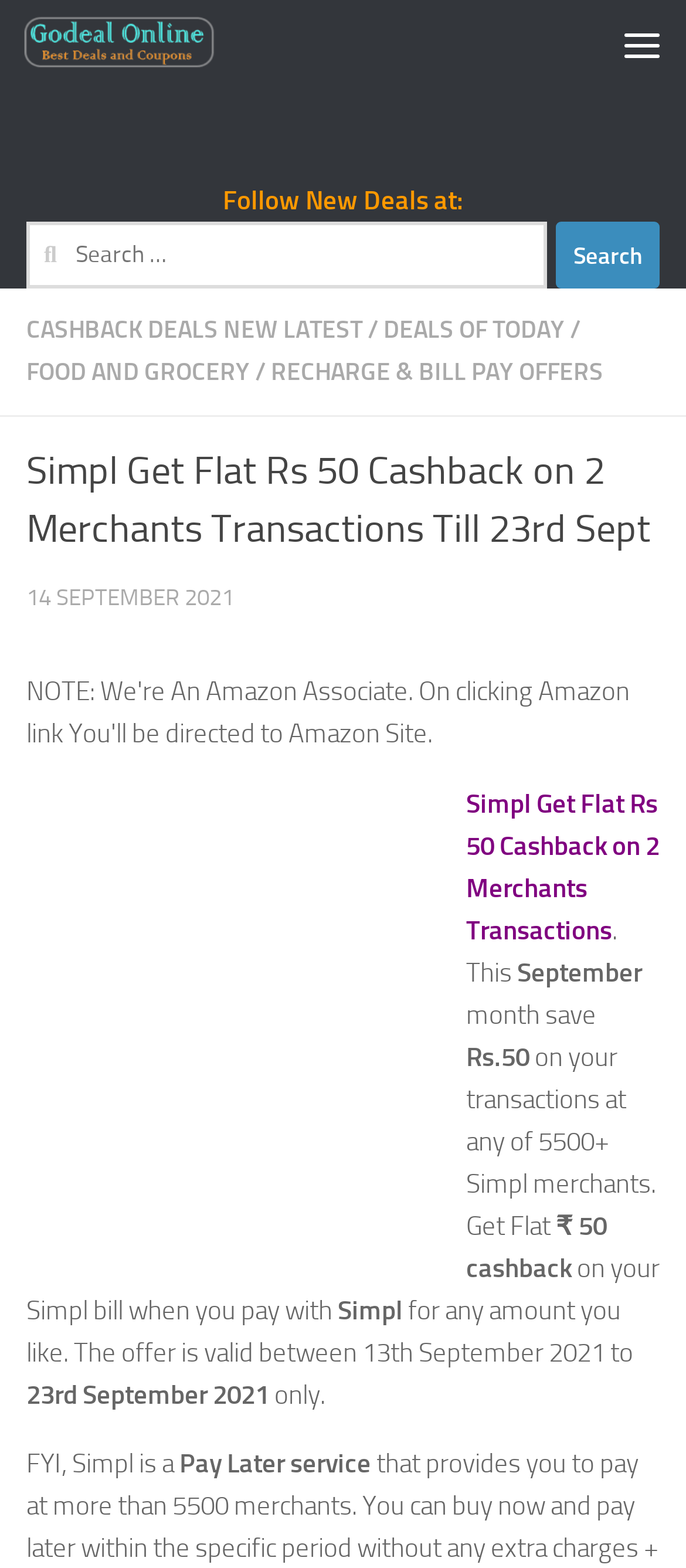Kindly determine the bounding box coordinates for the area that needs to be clicked to execute this instruction: "Click on CASHBACK DEALS NEW LATEST".

[0.038, 0.201, 0.528, 0.22]